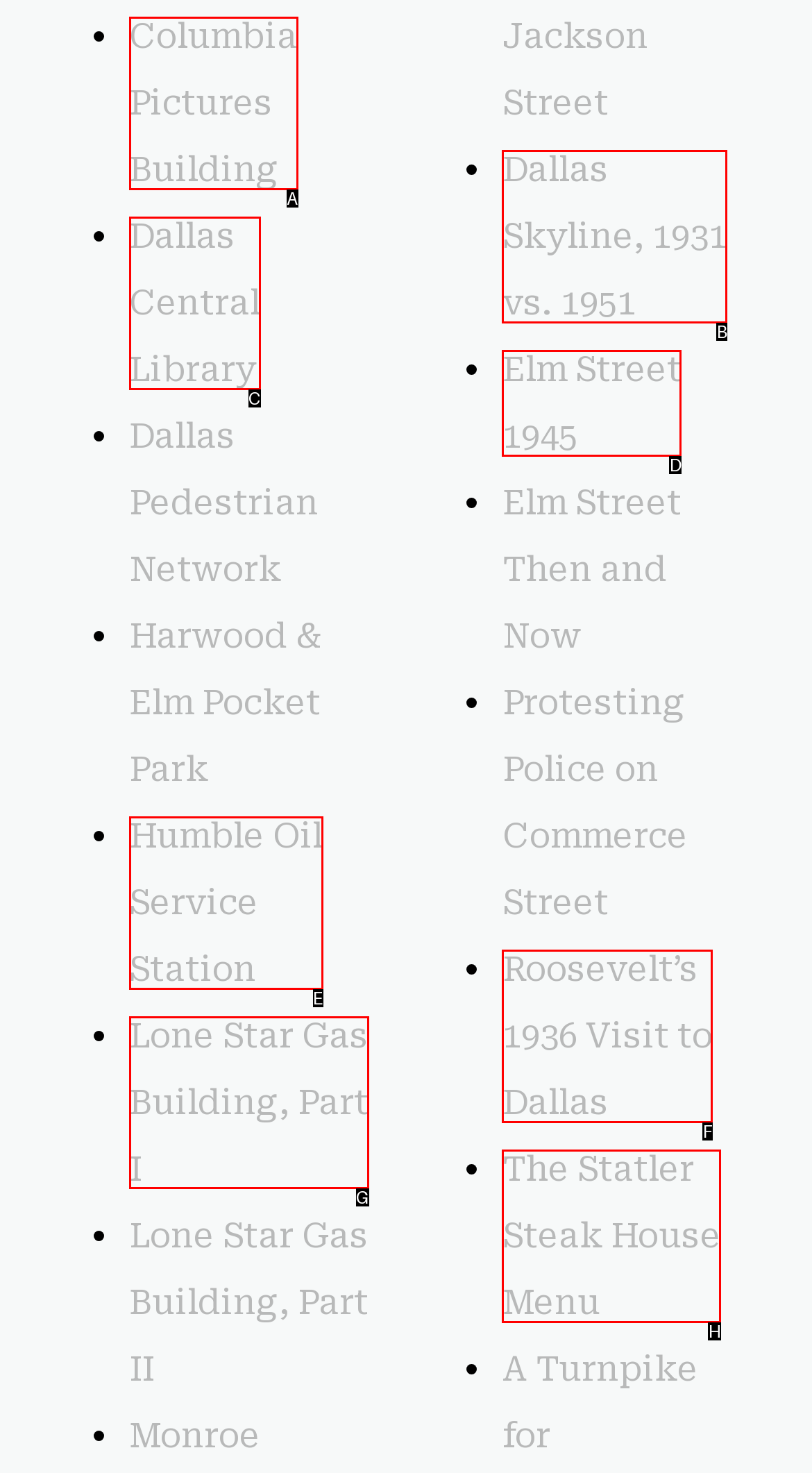Which letter corresponds to the correct option to complete the task: Read about Lone Star Gas Building, Part I?
Answer with the letter of the chosen UI element.

G